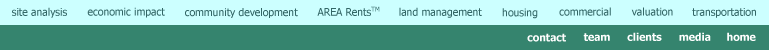Elaborate on the contents of the image in a comprehensive manner.

The image features a navigation bar from a website related to the AREA Rents™ effective rent calculation model. It displays a series of clearly labeled sections, including "site analysis," "economic impact," "community development," "AREA Rents™," "land management," "housing," "commercial," "valuation," and "transportation." Each section serves as a key area of focus, reflecting the services offered by the organization. Additionally, towards the right side, there are links labeled "contact," "team," "clients," "media," and "home," providing users with easy navigation options. The design emphasizes accessibility and clarity, making it straightforward for users to find specific information related to rent calculations and market analysis.